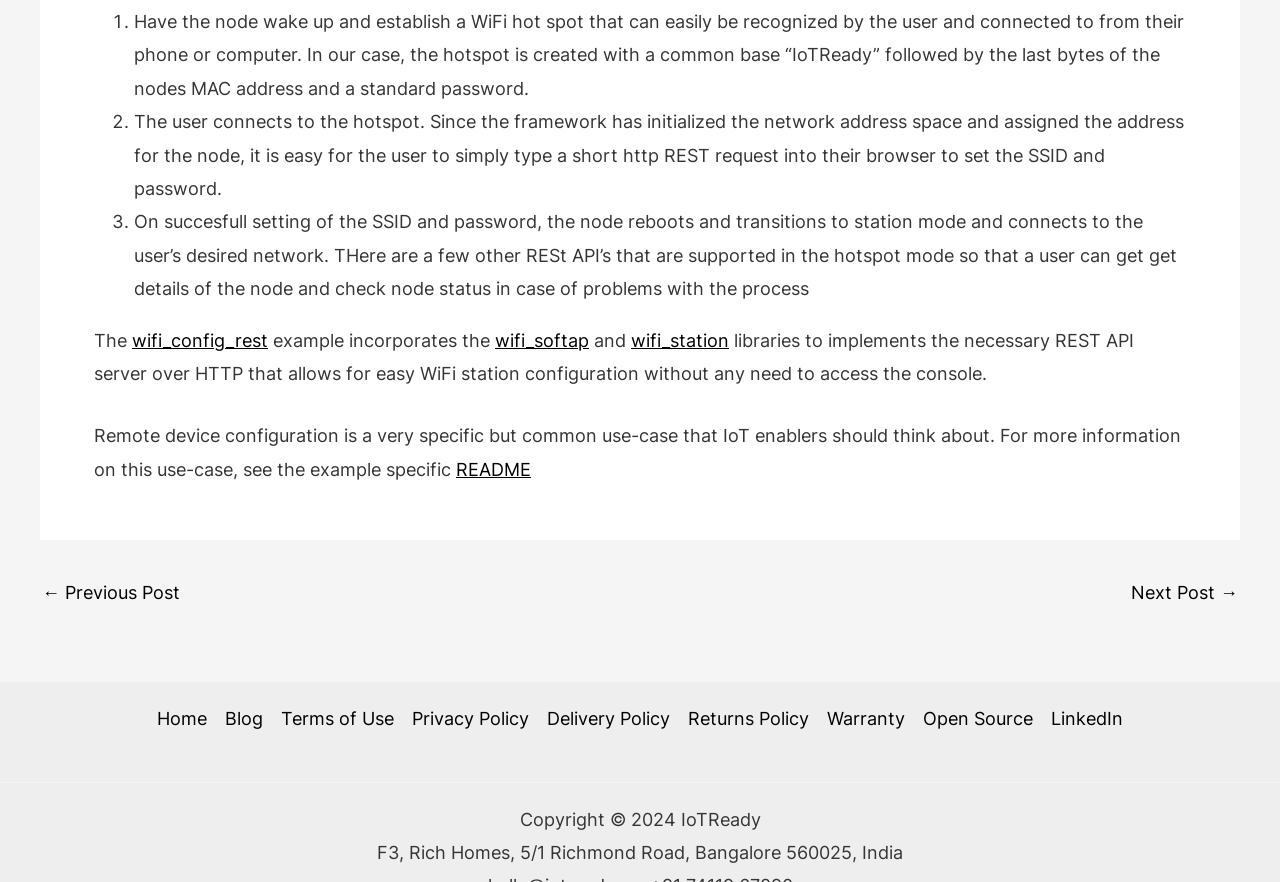Determine the bounding box coordinates for the UI element matching this description: "Home".

[0.123, 0.796, 0.169, 0.833]